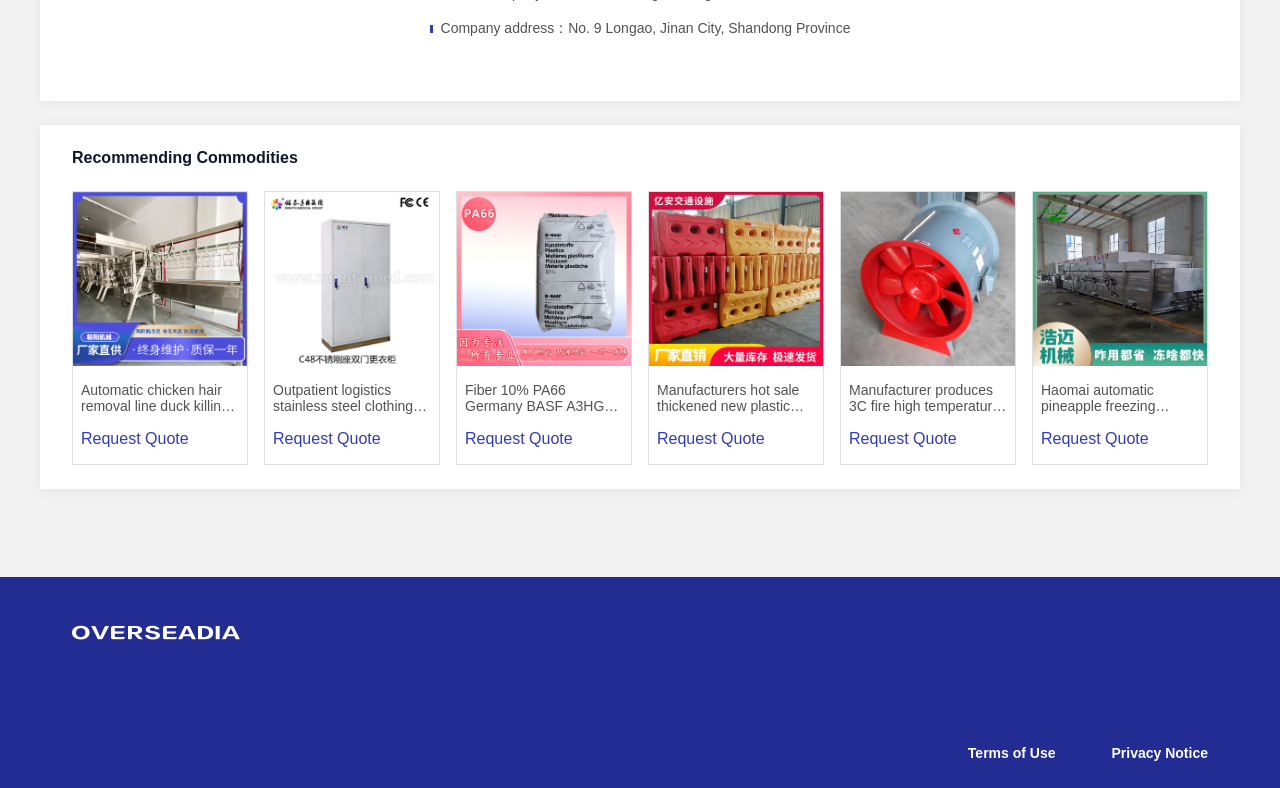Please identify the bounding box coordinates of the element I need to click to follow this instruction: "View the privacy notice".

[0.868, 0.946, 0.944, 0.966]